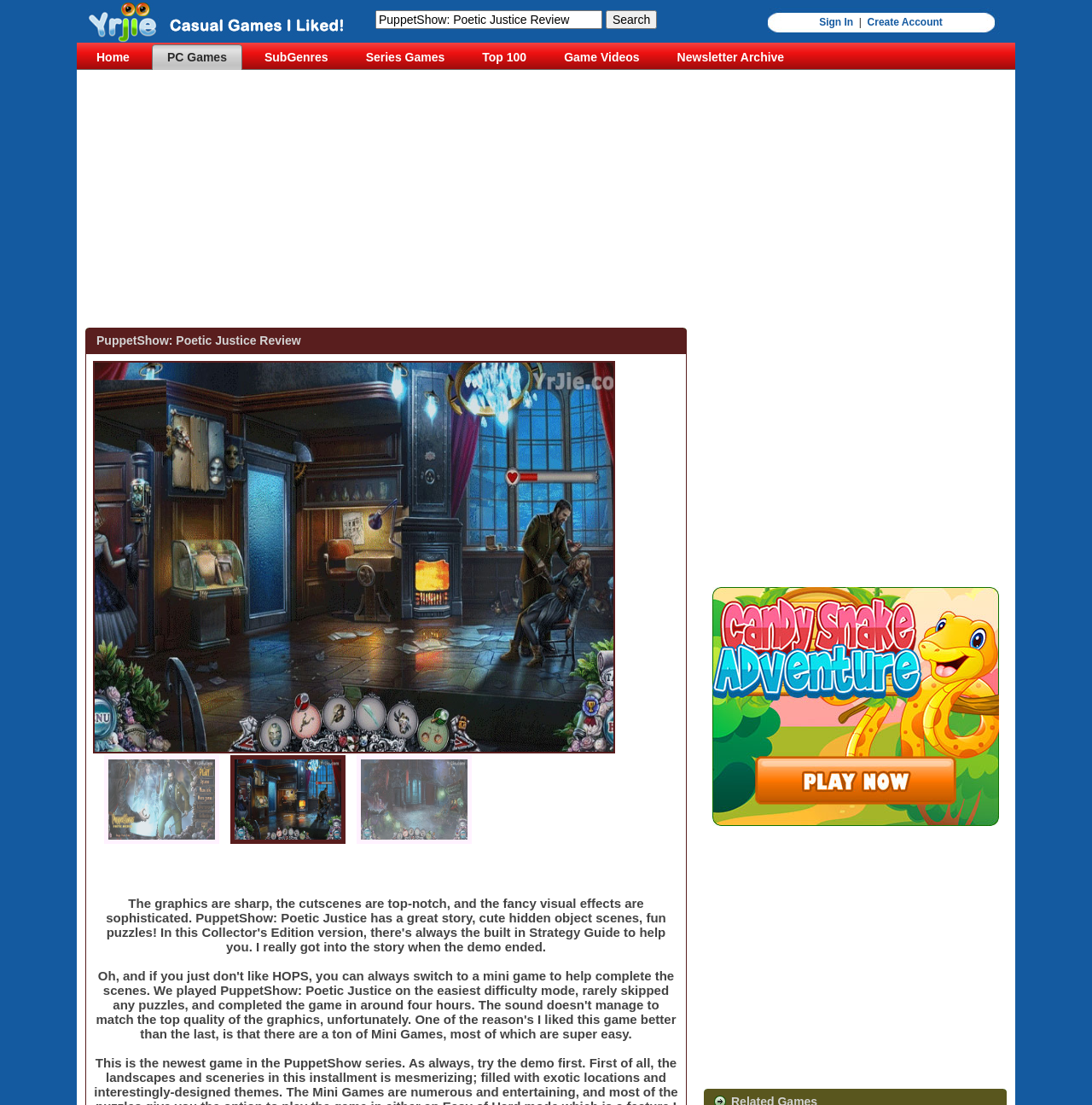Identify the coordinates of the bounding box for the element described below: "Home". Return the coordinates as four float numbers between 0 and 1: [left, top, right, bottom].

[0.074, 0.04, 0.133, 0.063]